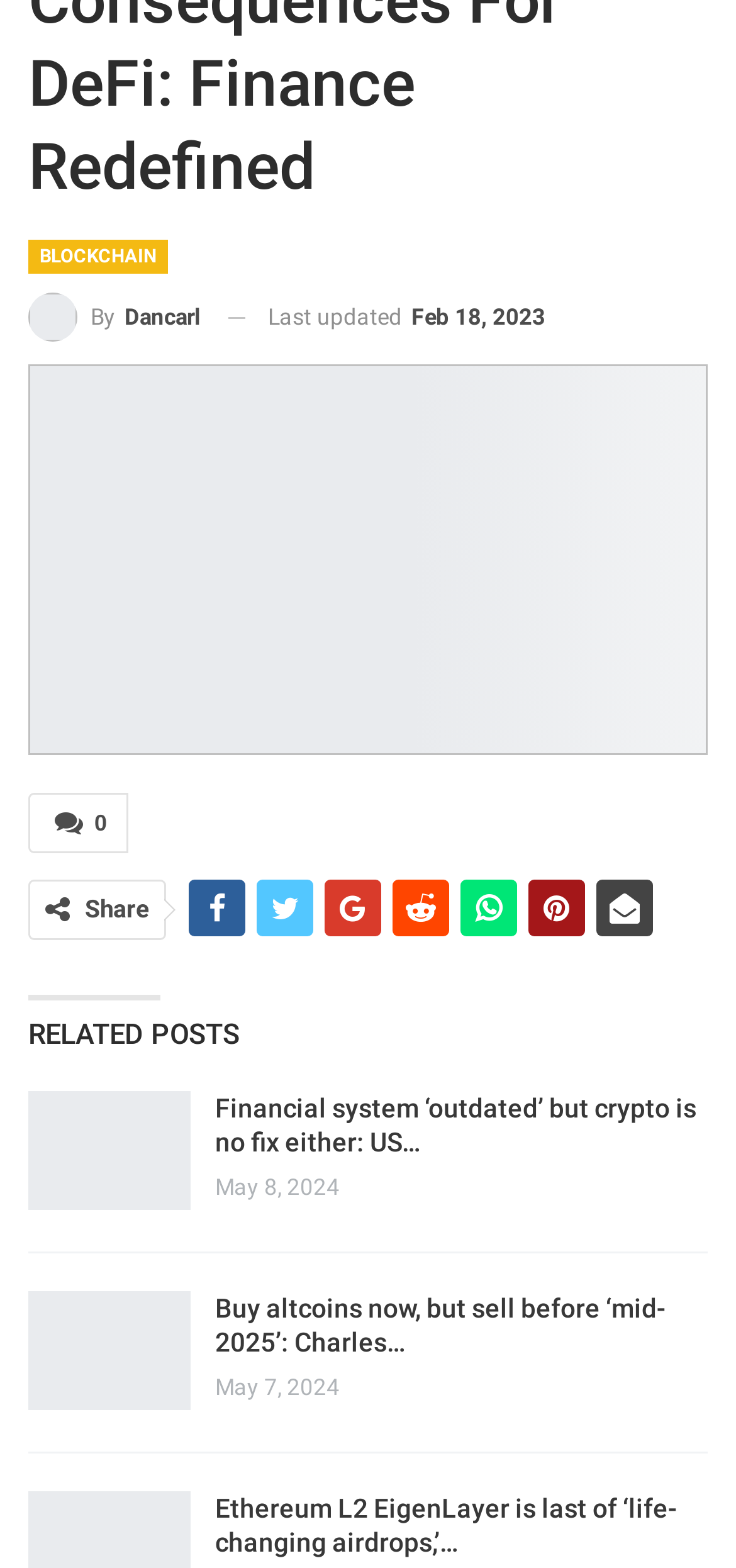Who is the author of the webpage?
Please respond to the question thoroughly and include all relevant details.

I found the author's name 'Dancarl' by looking at the link element with the text 'By Dancarl'.